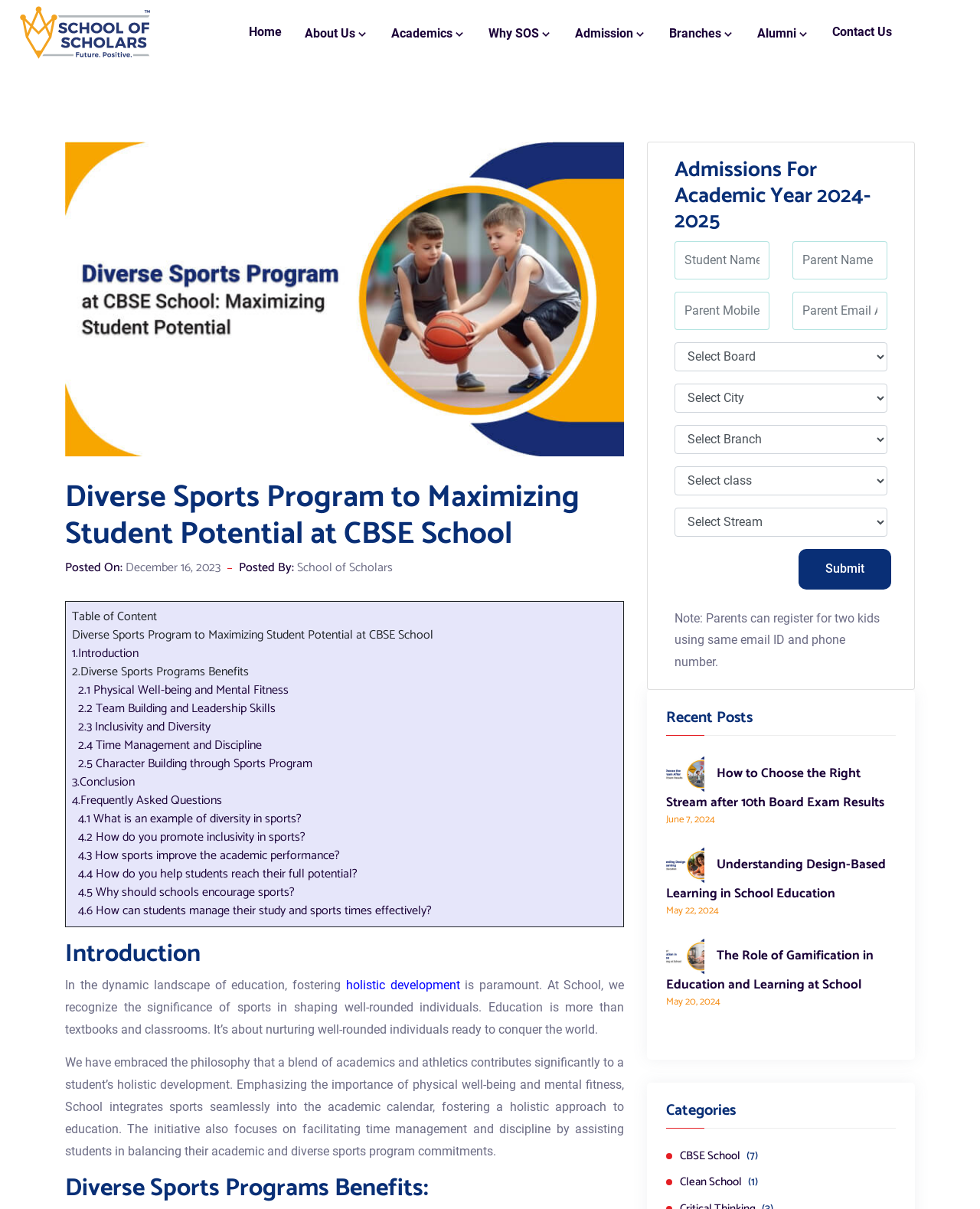What is the theme of the recent posts?
Look at the screenshot and give a one-word or phrase answer.

Education